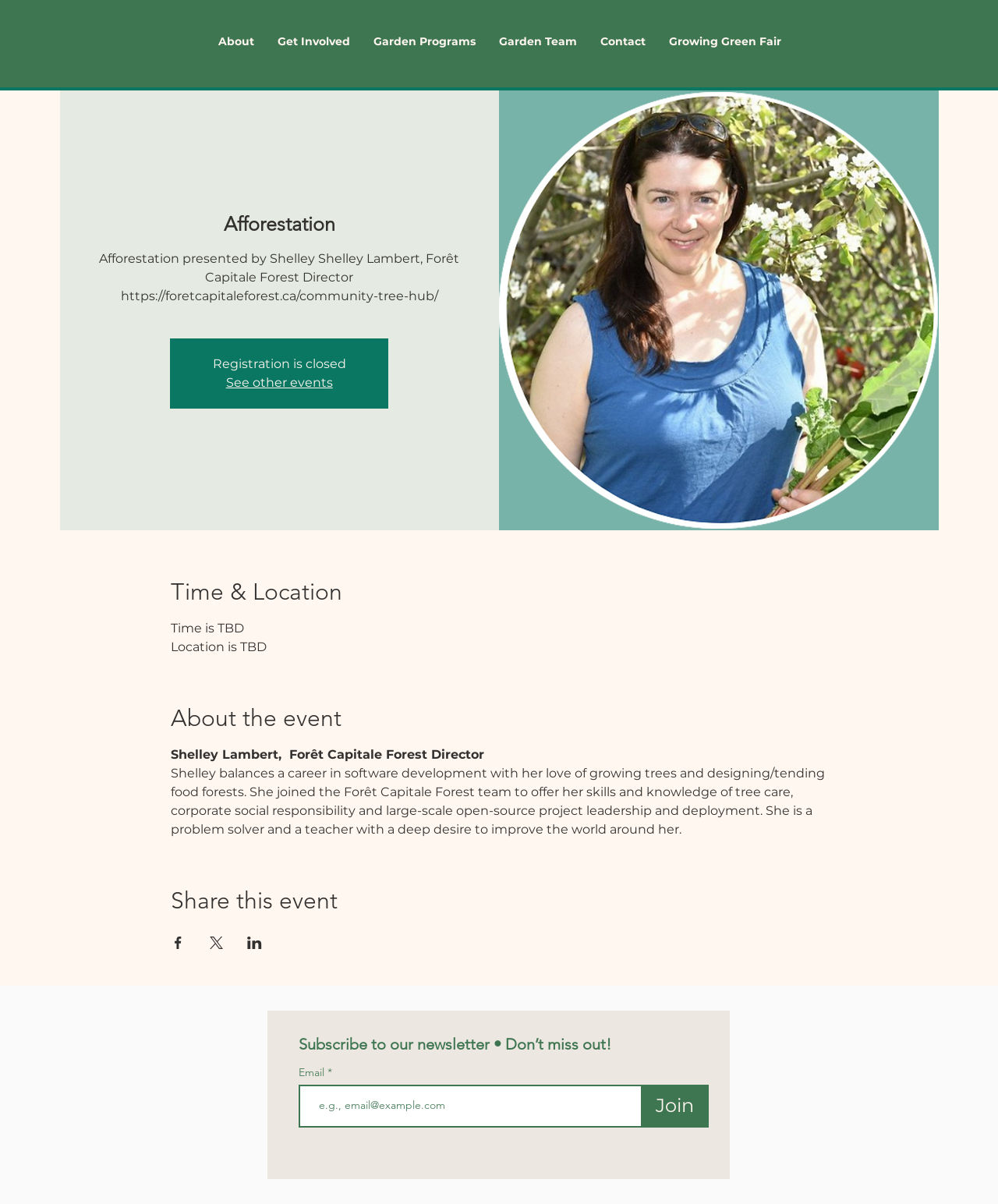Use a single word or phrase to answer the question: 
What is the purpose of the 'Join' button?

Subscribe to newsletter